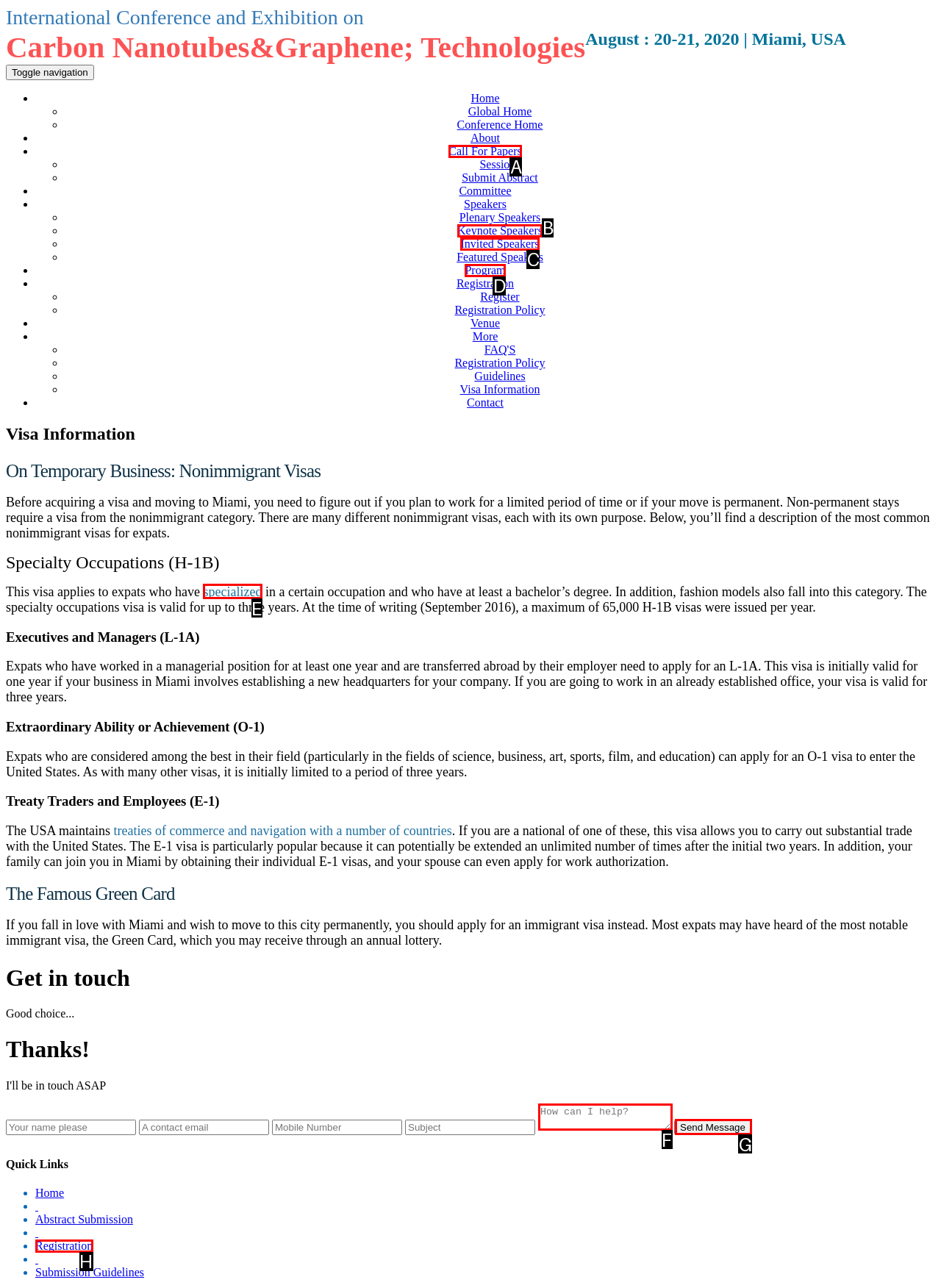Pick the option that corresponds to: name="message" placeholder="How can I help?"
Provide the letter of the correct choice.

F